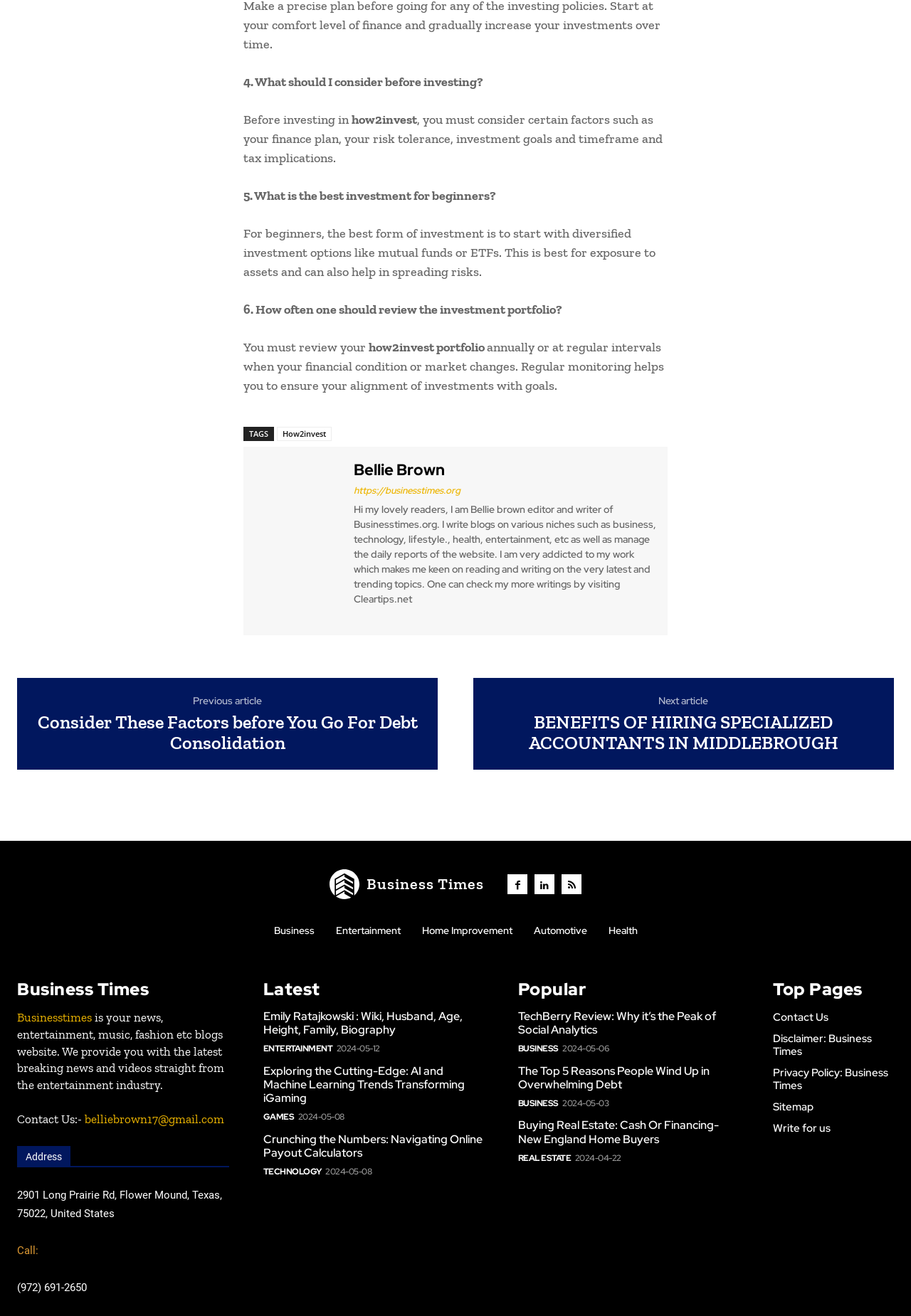Please identify the bounding box coordinates of the region to click in order to complete the given instruction: "Click on the 'How2invest' link". The coordinates should be four float numbers between 0 and 1, i.e., [left, top, right, bottom].

[0.304, 0.324, 0.364, 0.335]